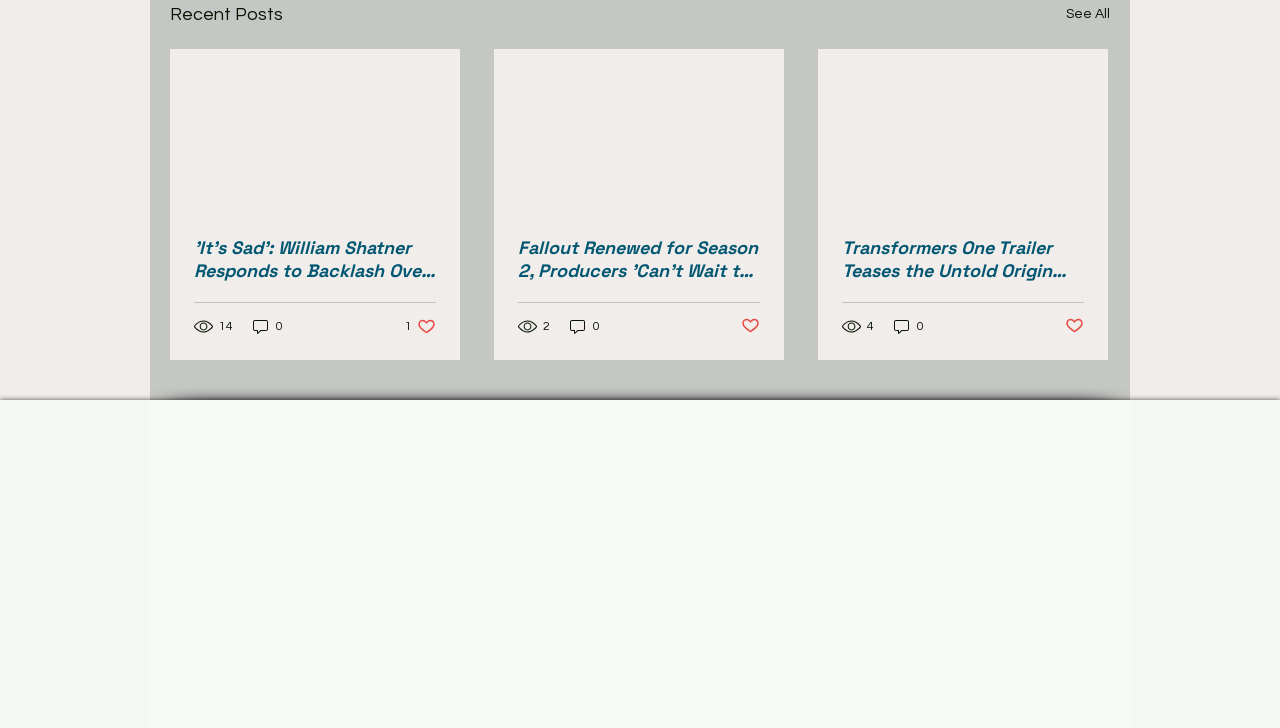Please locate the clickable area by providing the bounding box coordinates to follow this instruction: "Like the post".

[0.316, 0.436, 0.341, 0.462]